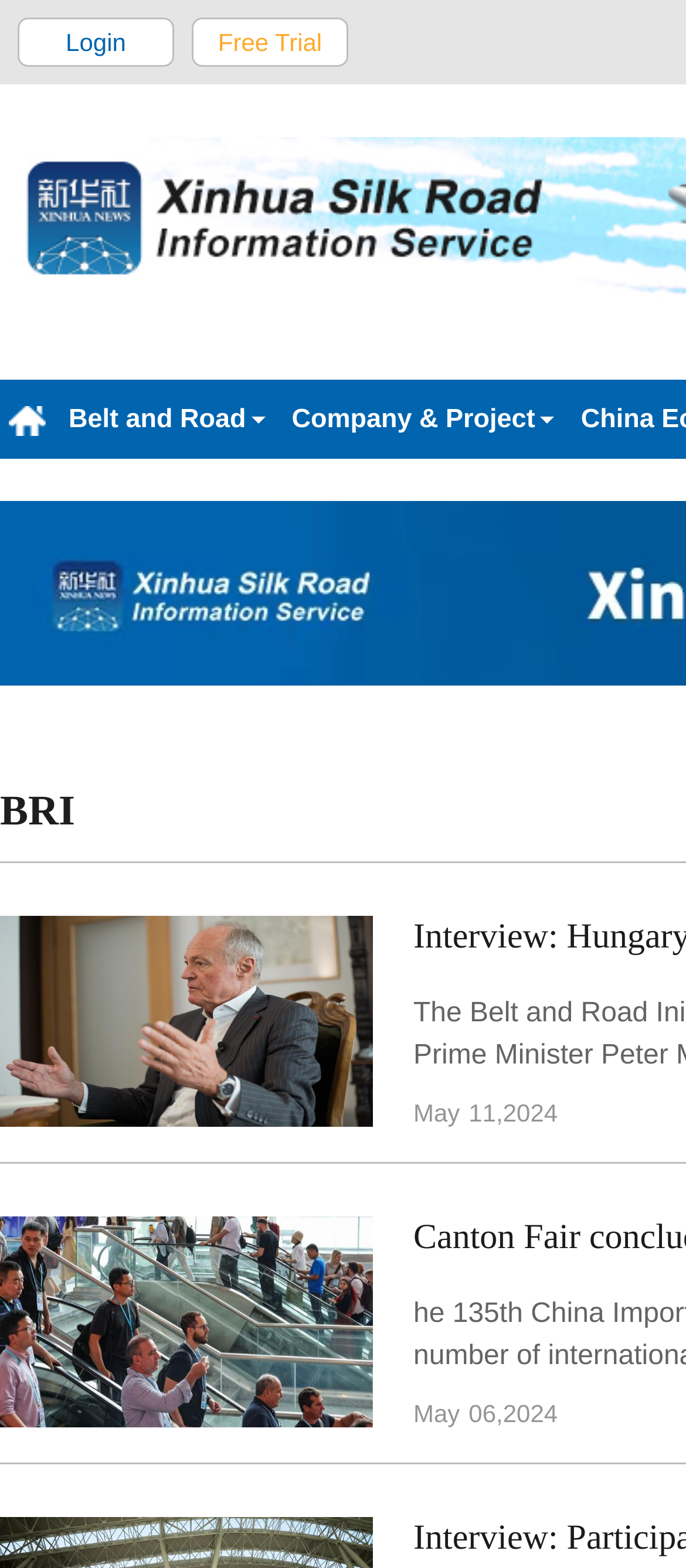What is the date displayed on the webpage?
Your answer should be a single word or phrase derived from the screenshot.

May 11, 2024 and May 06, 2024